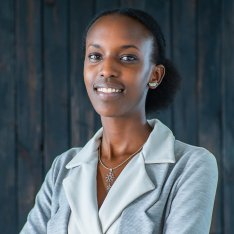Offer an in-depth caption of the image, mentioning all notable aspects.

The image features Joe Christa Giraso, a Landscape Designer at MASS Design Group. She is portrayed with a warm and confident smile, wearing a light gray blazer. The background displays a textured wooden surface, adding depth to the portrait. Giraso is dedicated to creating thriving ecosystems within the built environment, aiming to inspire and nourish communities through her work. Her contributions span various rewarding projects focused on conservation and healthcare. Alongside her design practice, she actively mentors young women aspiring to enter the fields of architecture and design, promoting diversity and equity within the profession.